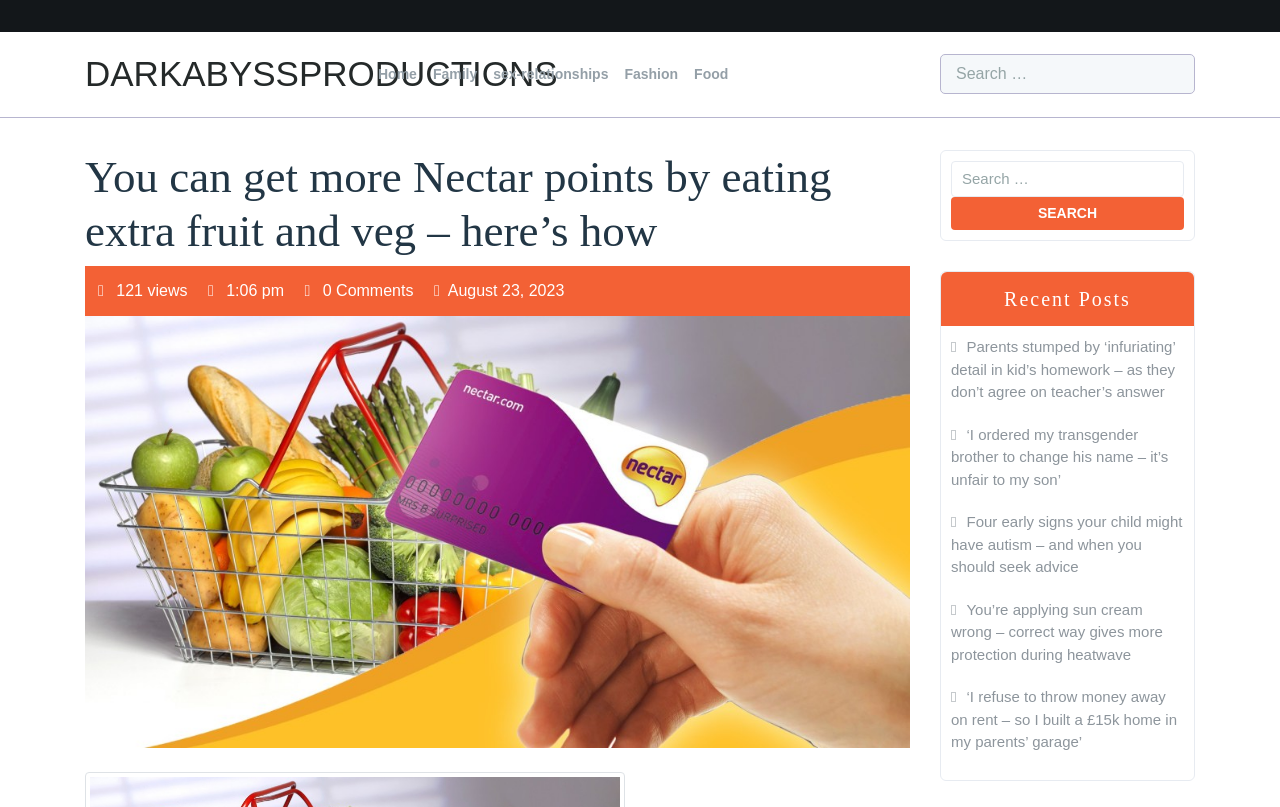Please identify the coordinates of the bounding box for the clickable region that will accomplish this instruction: "Search for something".

[0.735, 0.068, 0.933, 0.116]